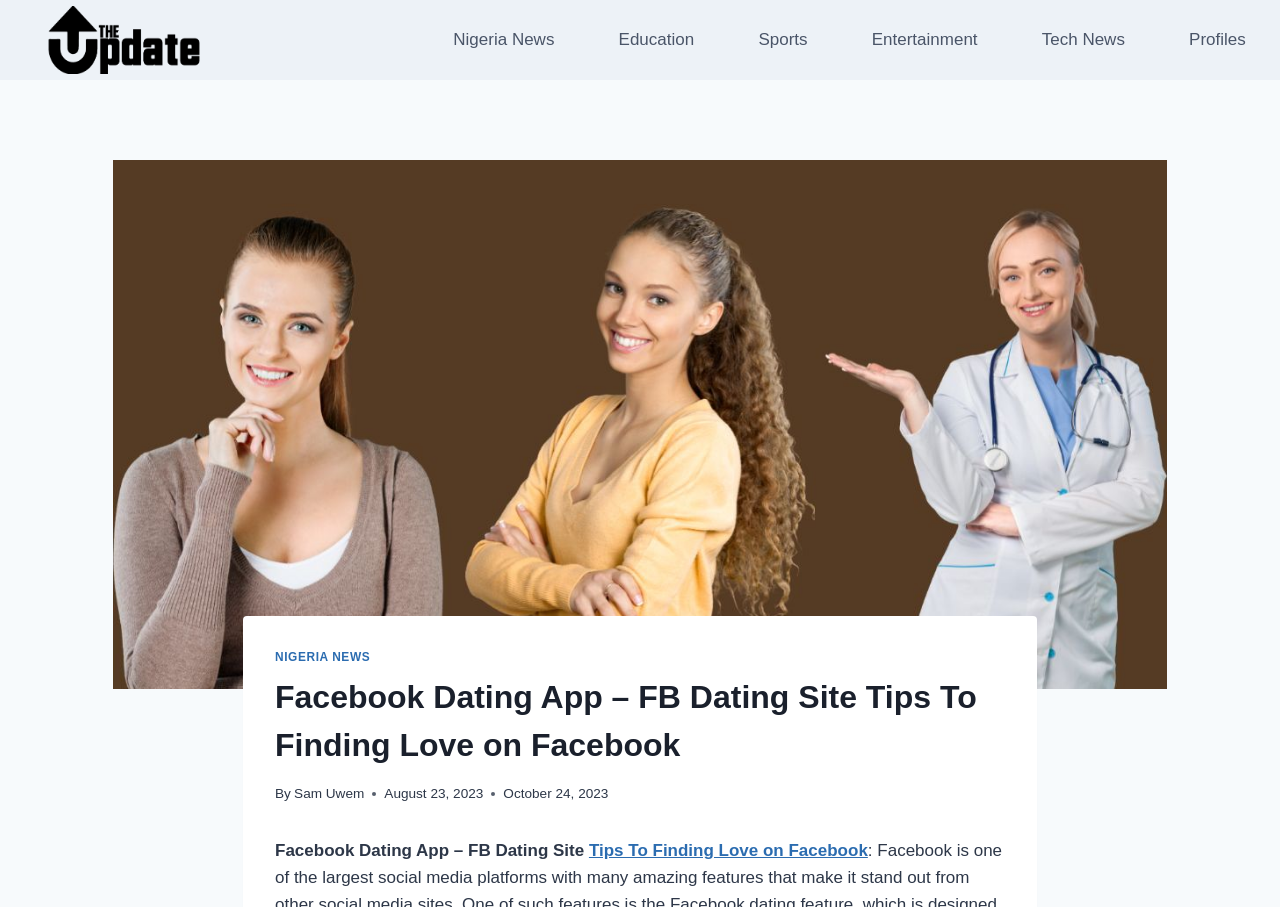Utilize the information from the image to answer the question in detail:
What is the title of the article?

I found a heading element with the text 'Facebook Dating App – FB Dating Site Tips To Finding Love on Facebook' which is likely the title of the article.